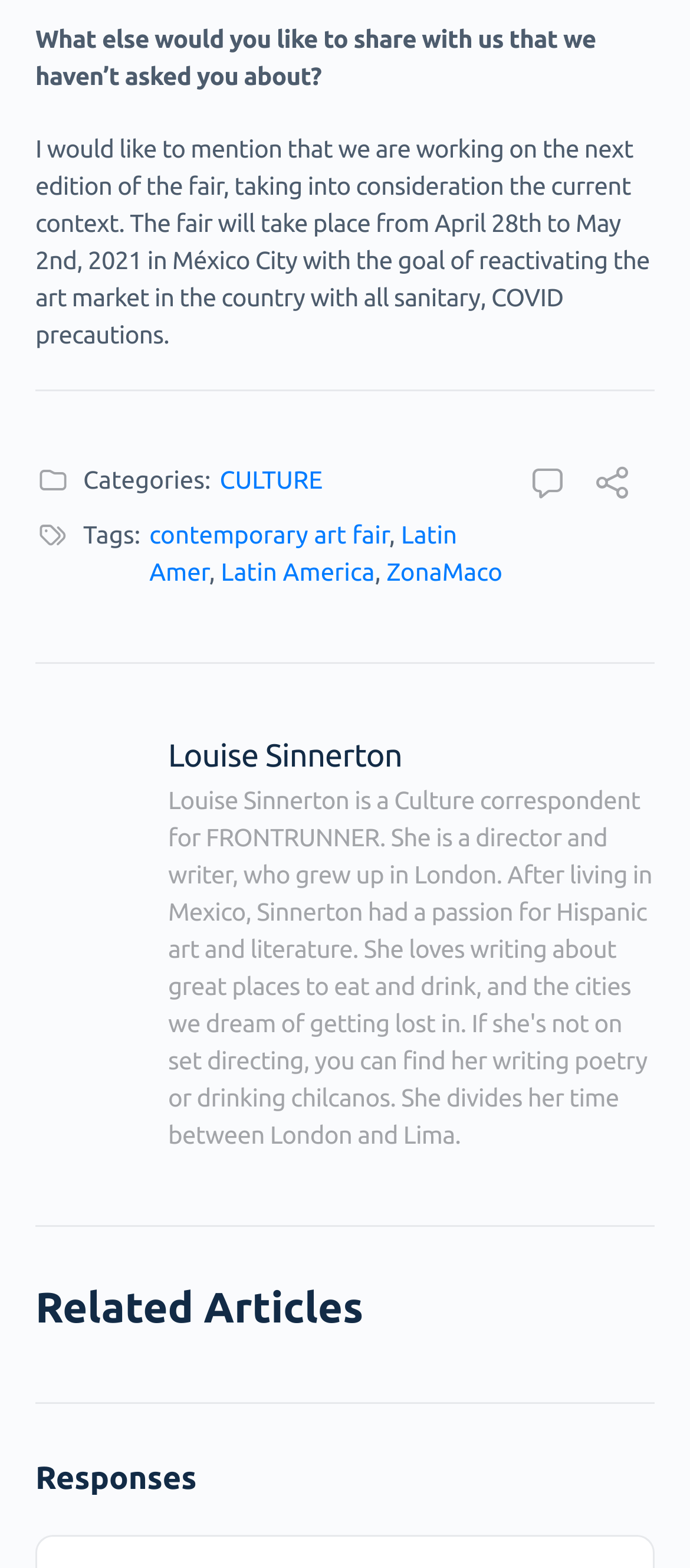Please identify the bounding box coordinates of the region to click in order to complete the given instruction: "Check Responses". The coordinates should be four float numbers between 0 and 1, i.e., [left, top, right, bottom].

[0.051, 0.929, 0.949, 0.956]